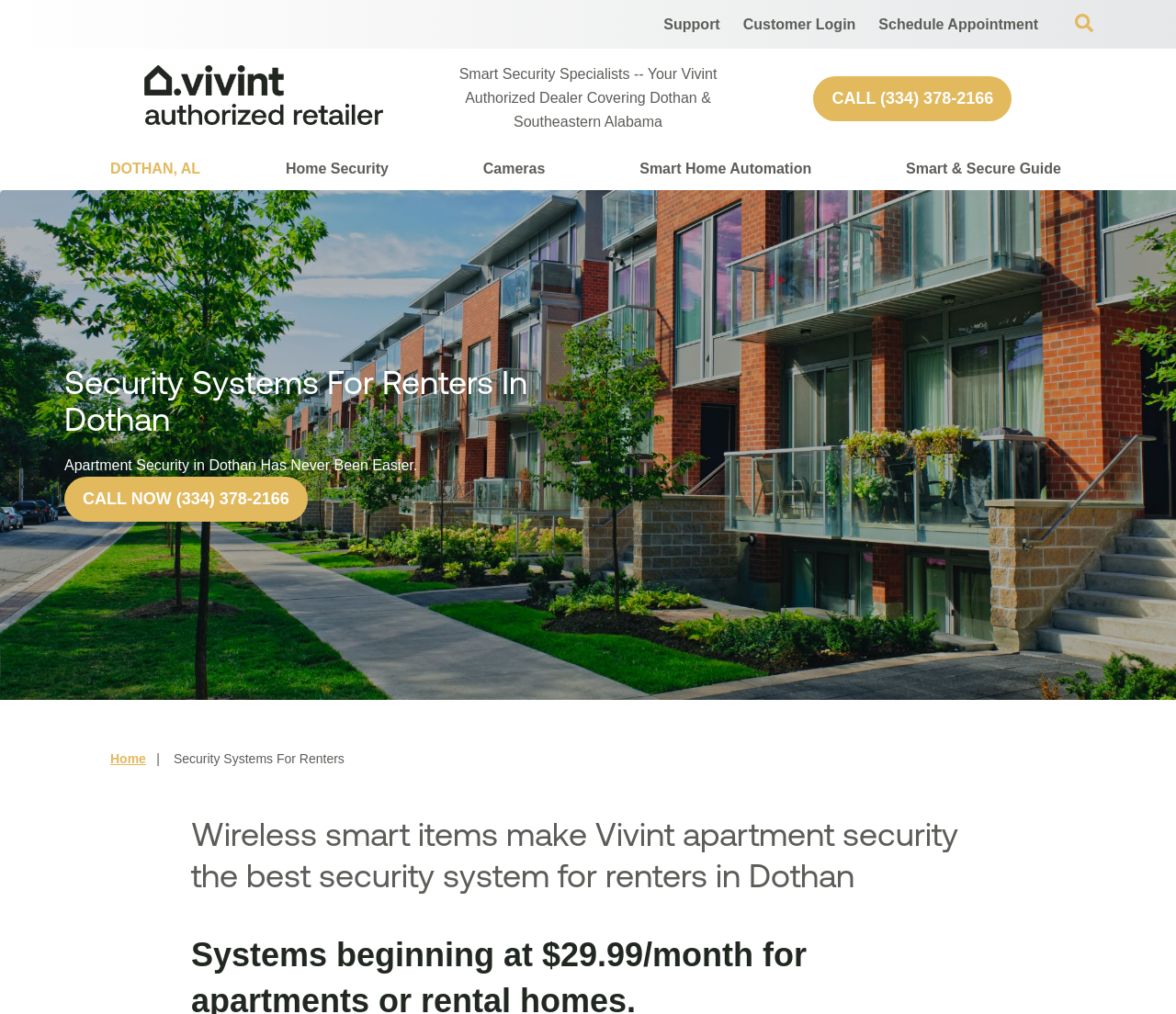Locate the bounding box coordinates of the clickable region necessary to complete the following instruction: "Schedule an appointment". Provide the coordinates in the format of four float numbers between 0 and 1, i.e., [left, top, right, bottom].

[0.739, 0.005, 0.891, 0.043]